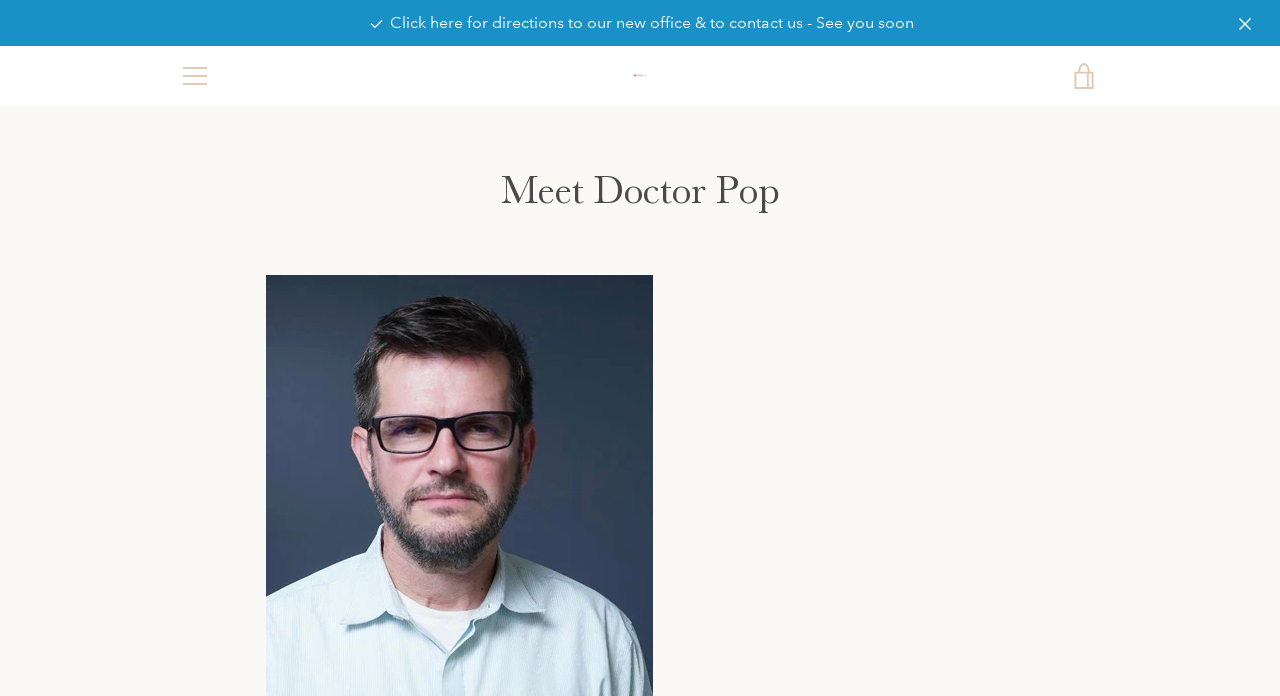Respond with a single word or short phrase to the following question: 
What is the text on the top-right corner of the webpage?

VIEW CART